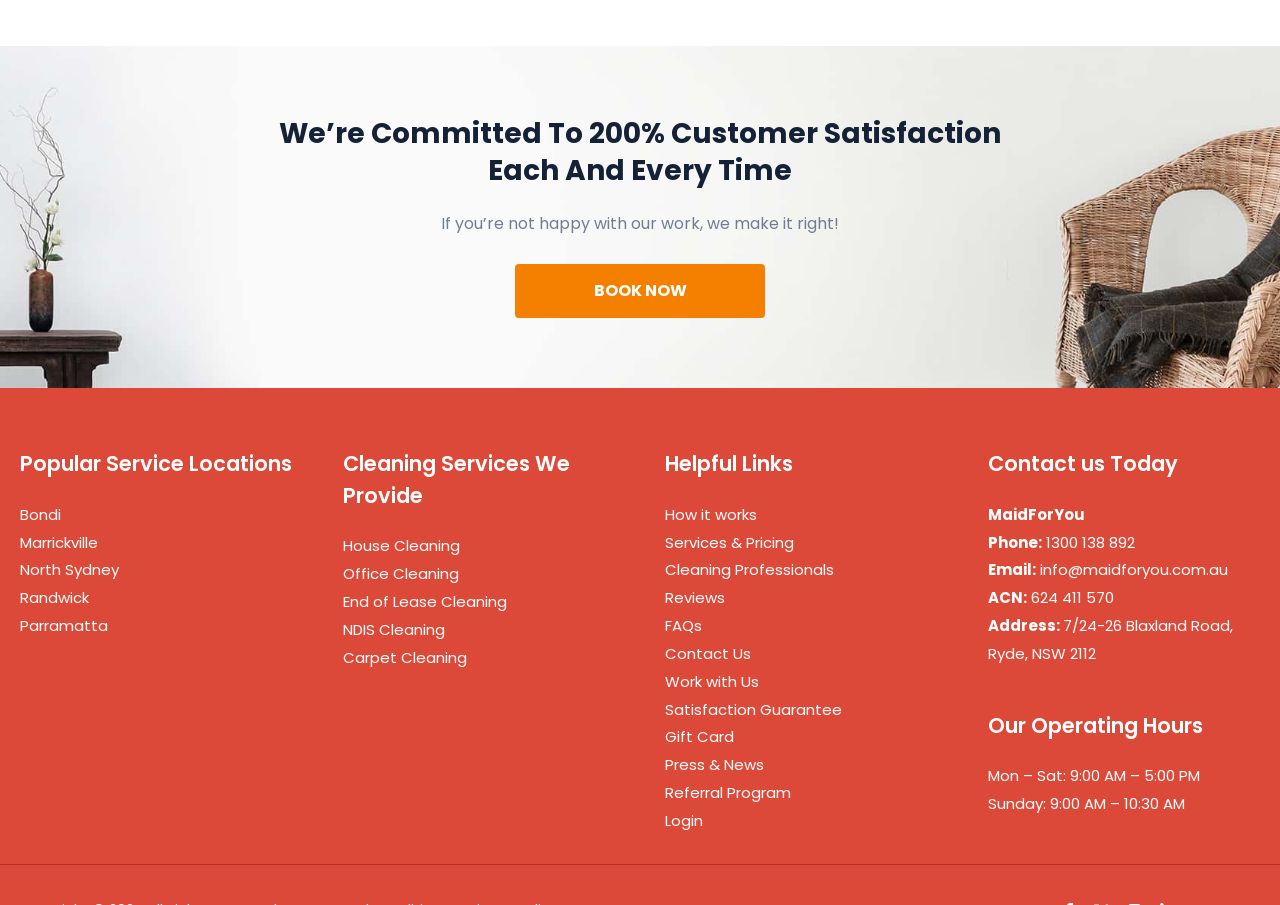Identify the bounding box coordinates for the region of the element that should be clicked to carry out the instruction: "View reviews". The bounding box coordinates should be four float numbers between 0 and 1, i.e., [left, top, right, bottom].

[0.52, 0.649, 0.566, 0.672]